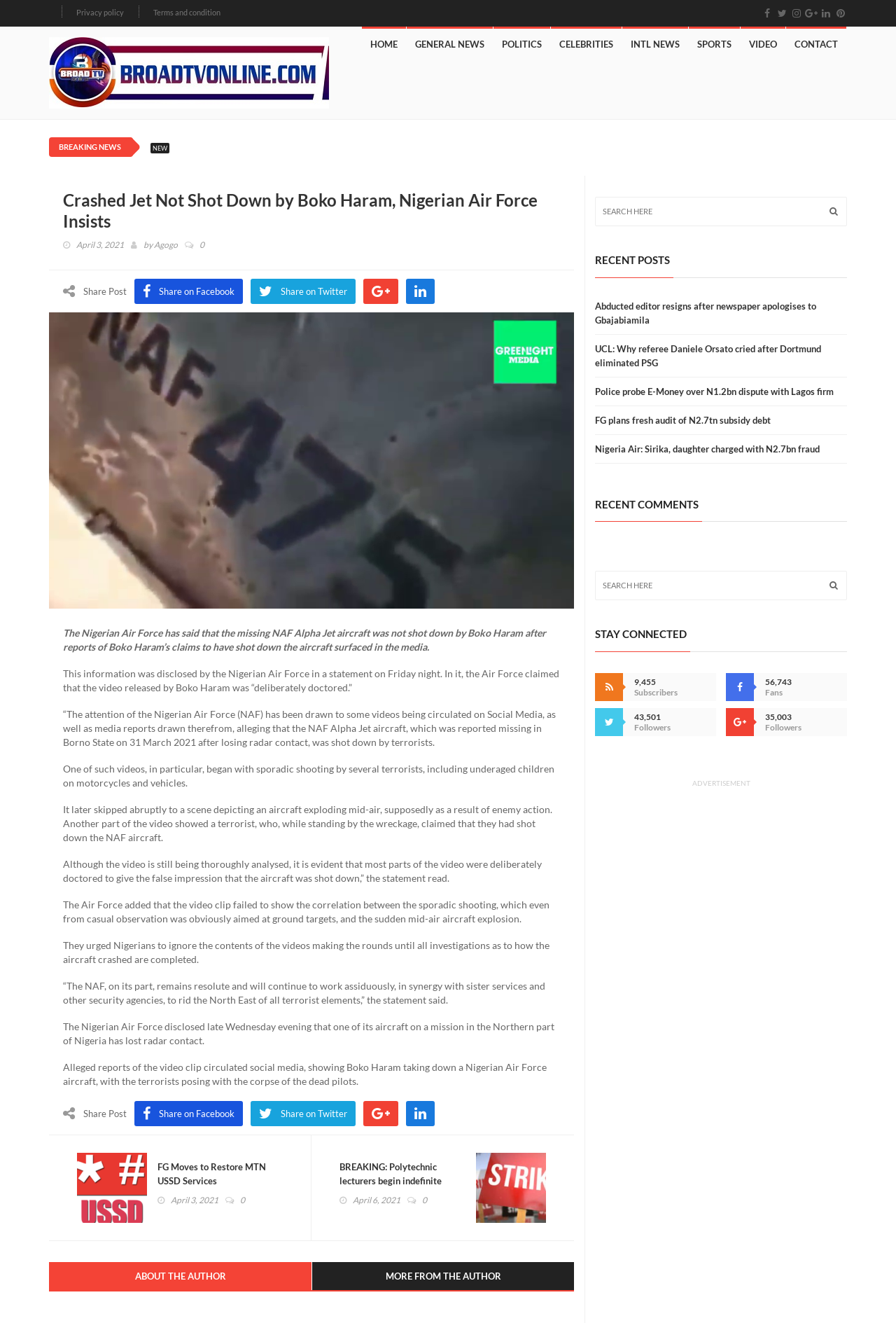Locate the bounding box of the UI element based on this description: "Video". Provide four float numbers between 0 and 1 as [left, top, right, bottom].

[0.827, 0.02, 0.877, 0.047]